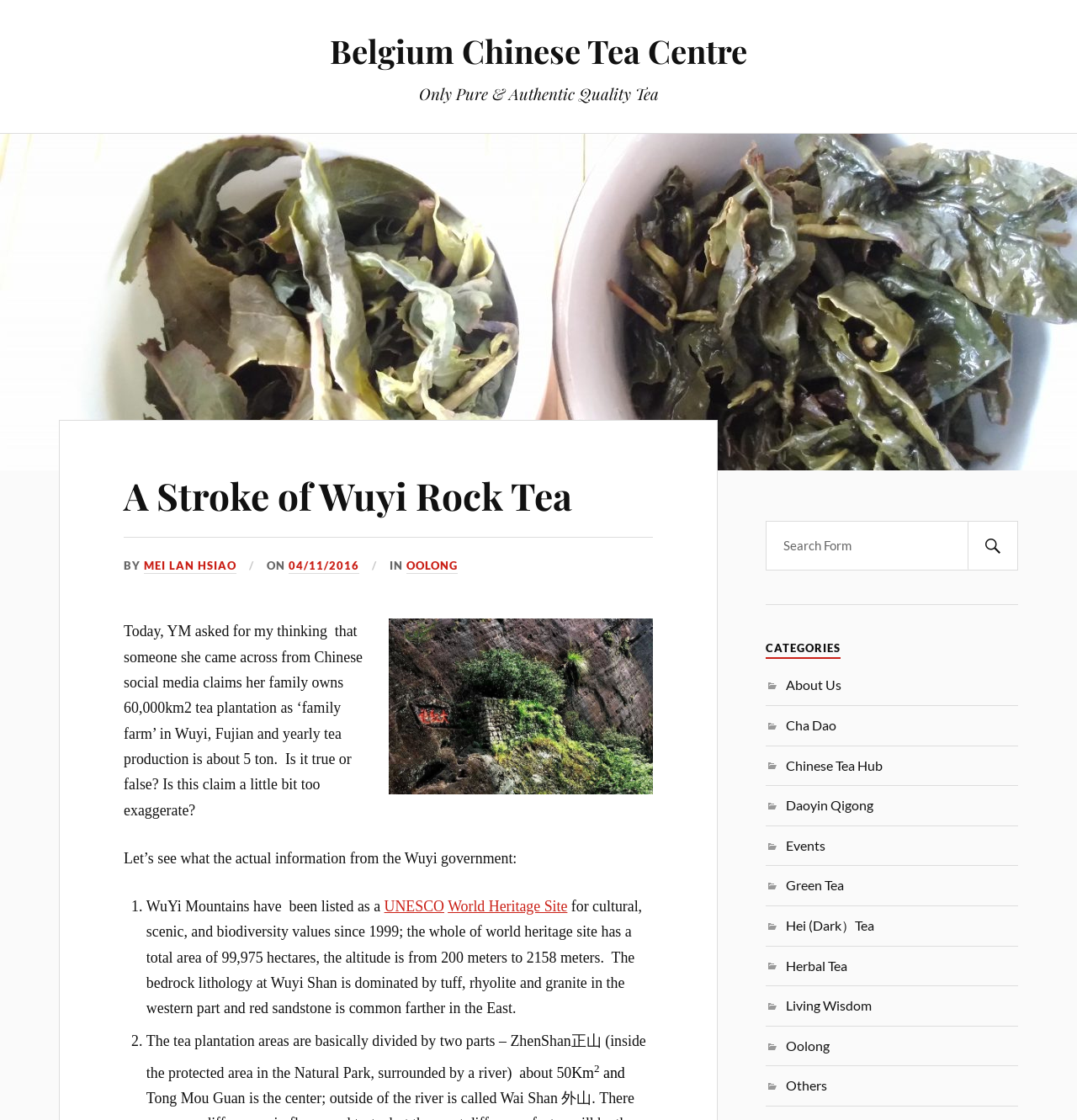Use the information in the screenshot to answer the question comprehensively: What is the category of tea mentioned in the webpage?

The category of tea mentioned in the webpage can be found in the link 'Oolong' which is one of the categories listed under the heading 'CATEGORIES'.